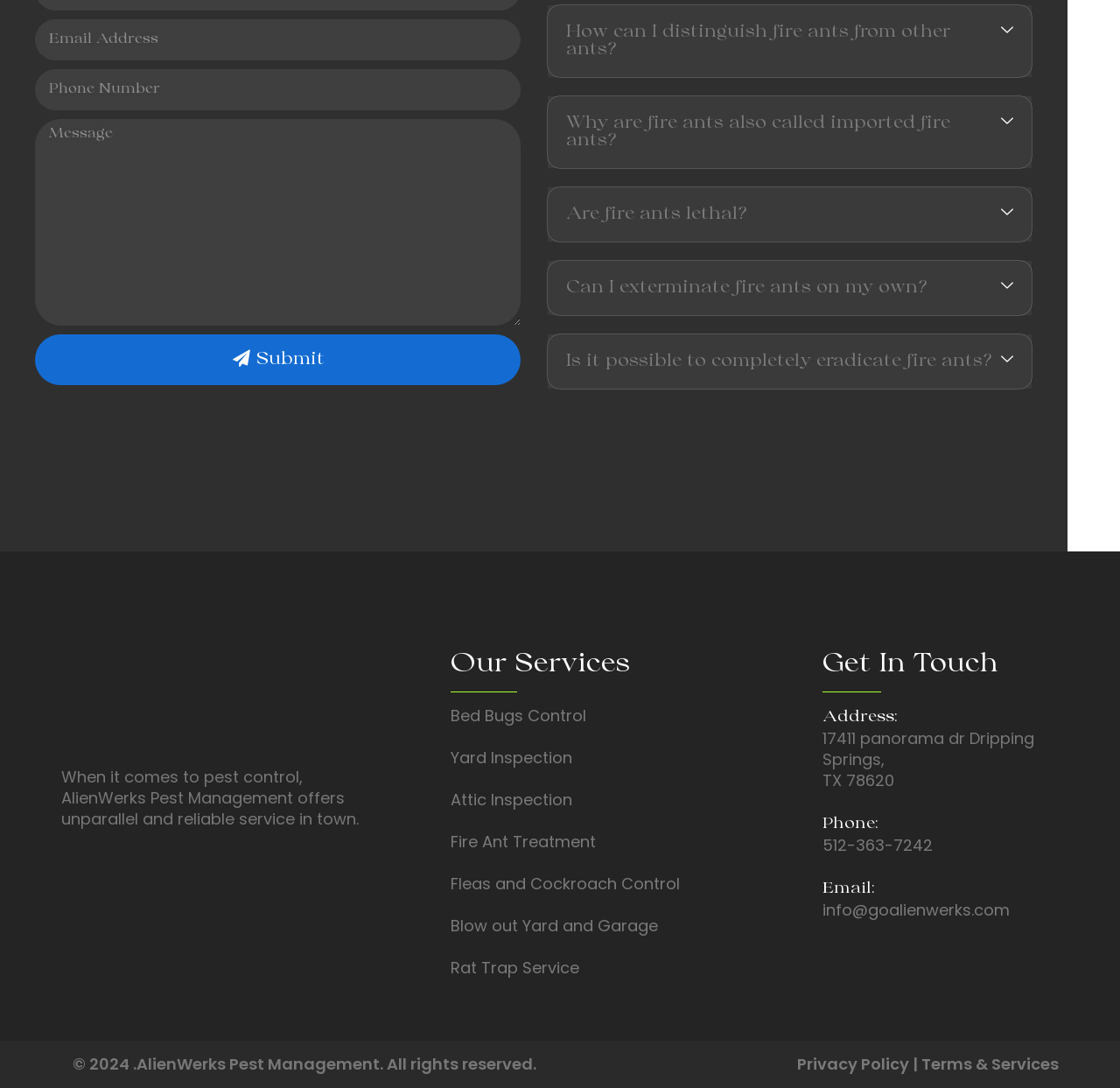Find and indicate the bounding box coordinates of the region you should select to follow the given instruction: "Call the phone number".

[0.734, 0.767, 0.833, 0.787]